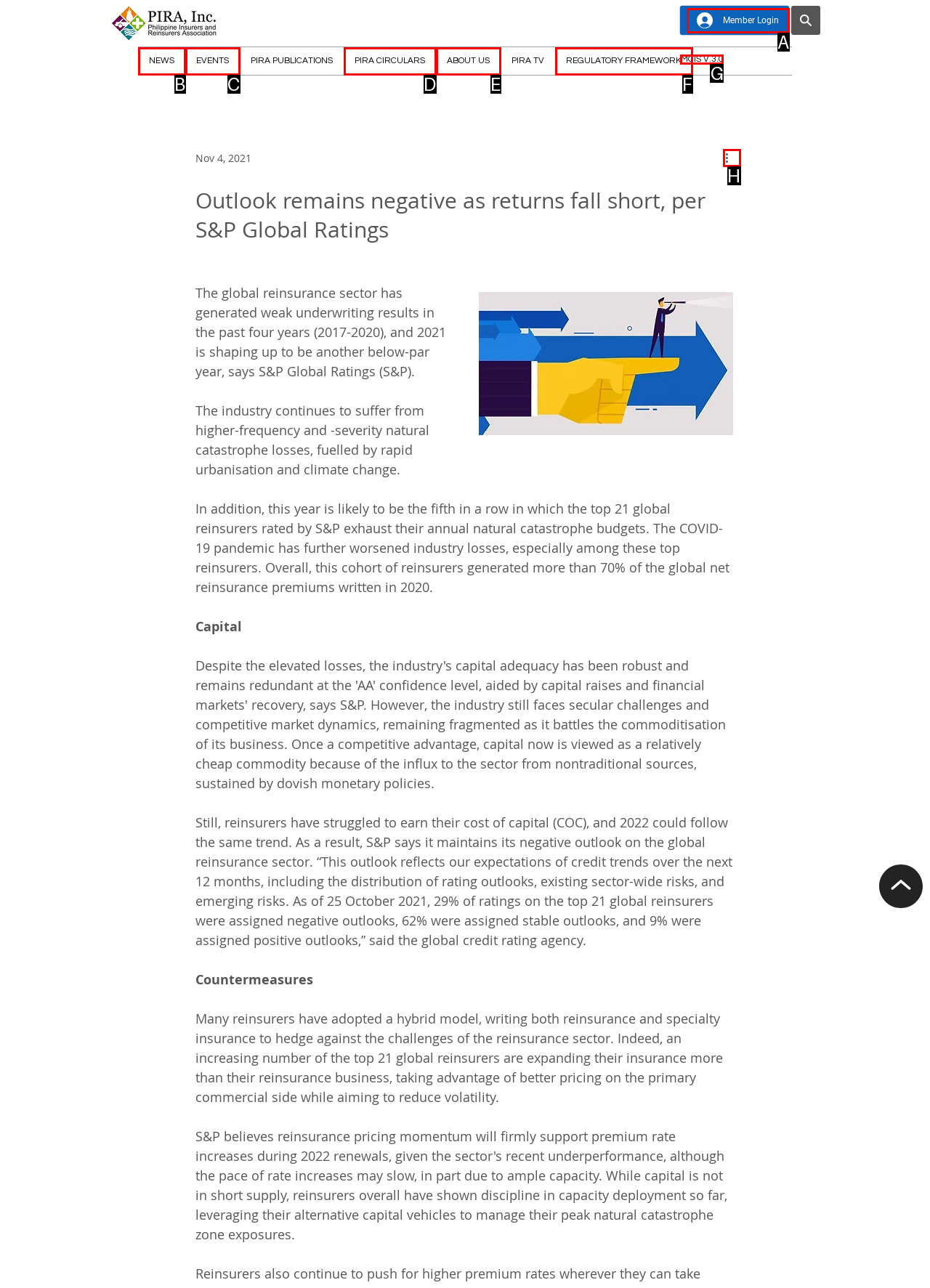Which lettered option matches the following description: EVENTS
Provide the letter of the matching option directly.

C